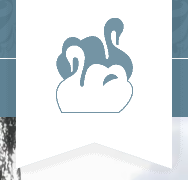What does the imagery symbolize?
Give a detailed and exhaustive answer to the question.

The caption explains that the imagery effectively symbolizes the smooth and graceful journey that awaits travelers, inviting them to immerse themselves in the beauty and charm of canal life.